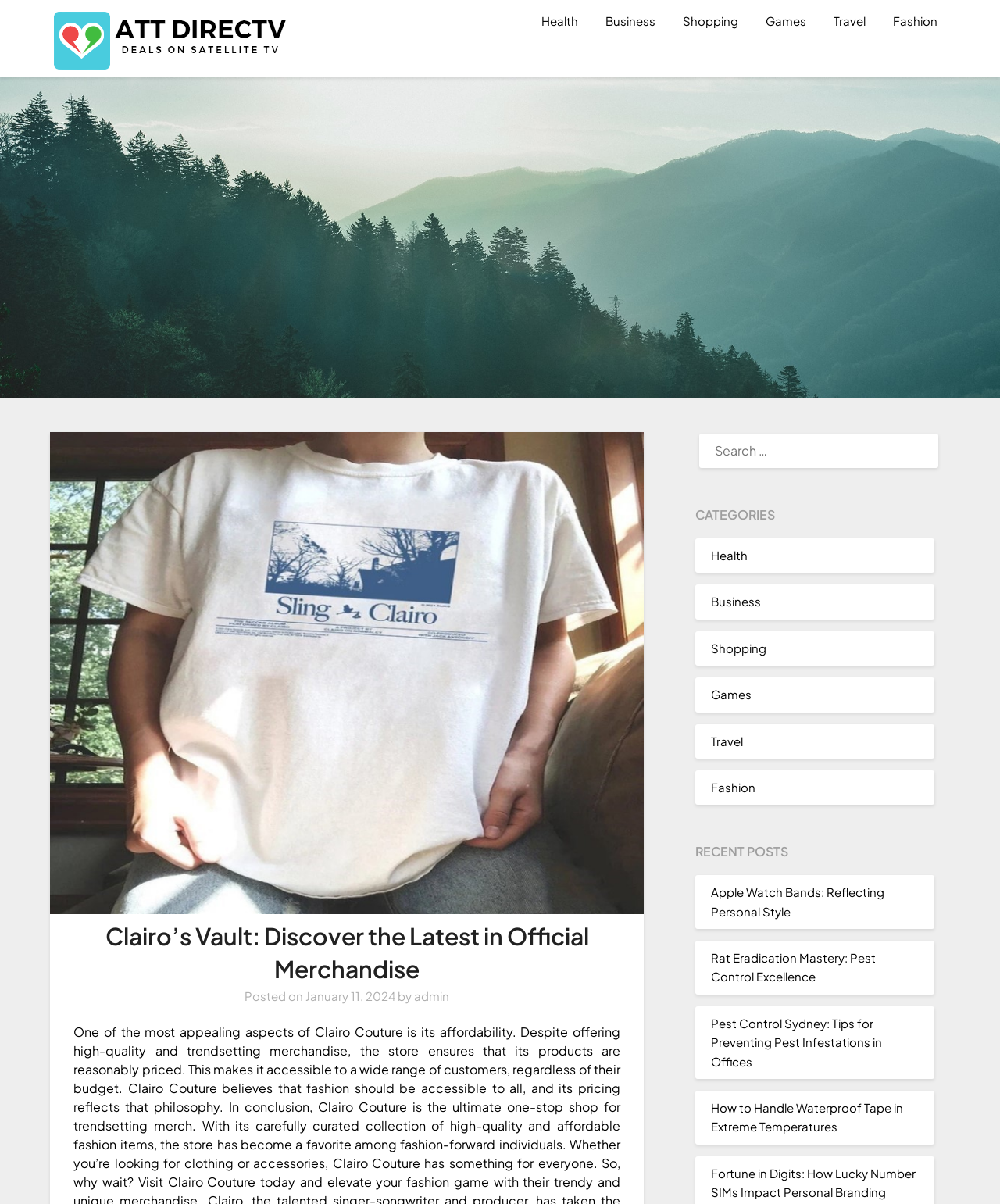Please locate the bounding box coordinates of the element that needs to be clicked to achieve the following instruction: "View recent posts". The coordinates should be four float numbers between 0 and 1, i.e., [left, top, right, bottom].

[0.696, 0.699, 0.8, 0.716]